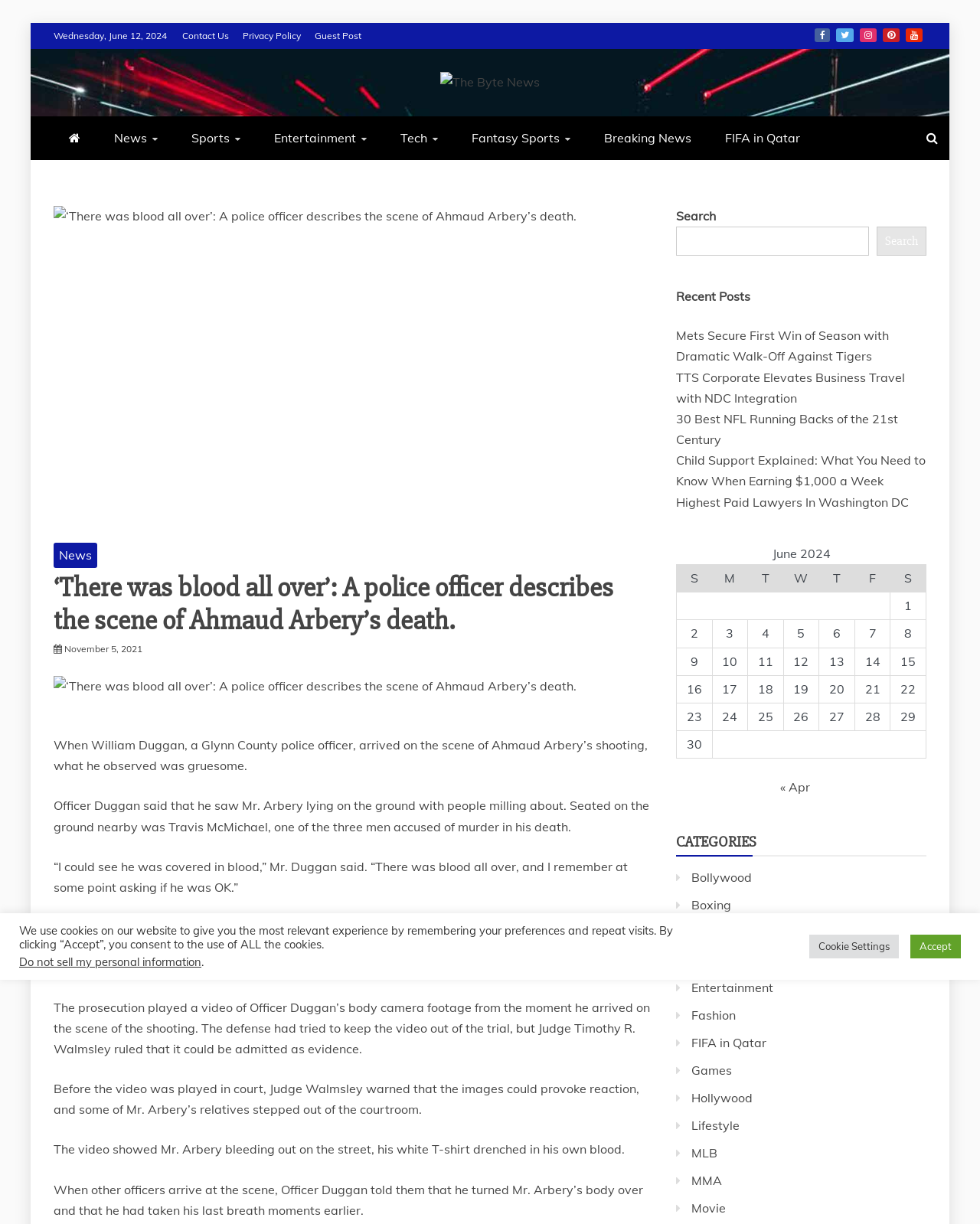What is the name of the website?
Based on the screenshot, provide your answer in one word or phrase.

The Byte News